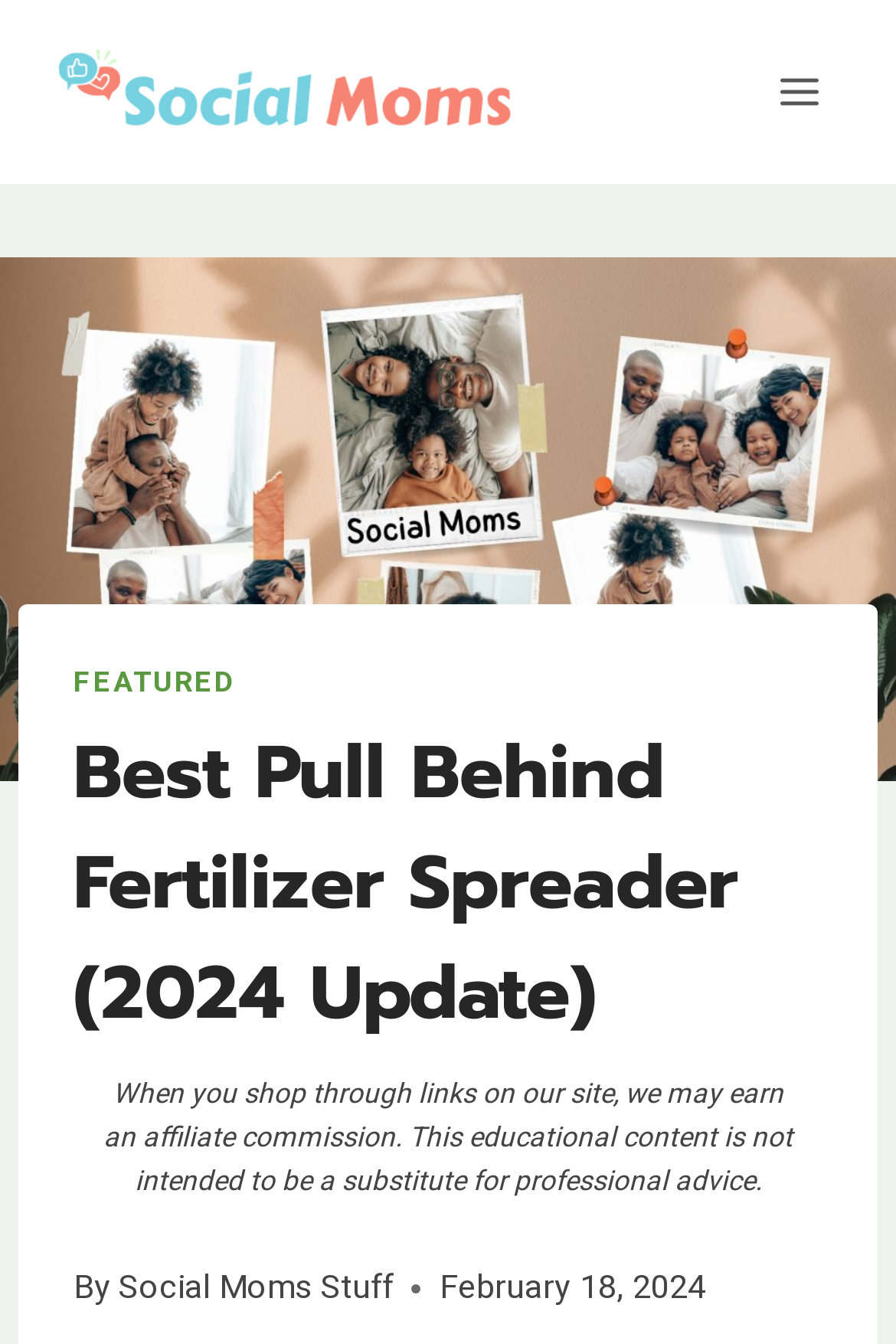What is the name of the website?
Based on the image, answer the question with as much detail as possible.

I determined the answer by looking at the link element with the text 'Social Moms' at the top of the webpage, which is likely the website's logo and name.